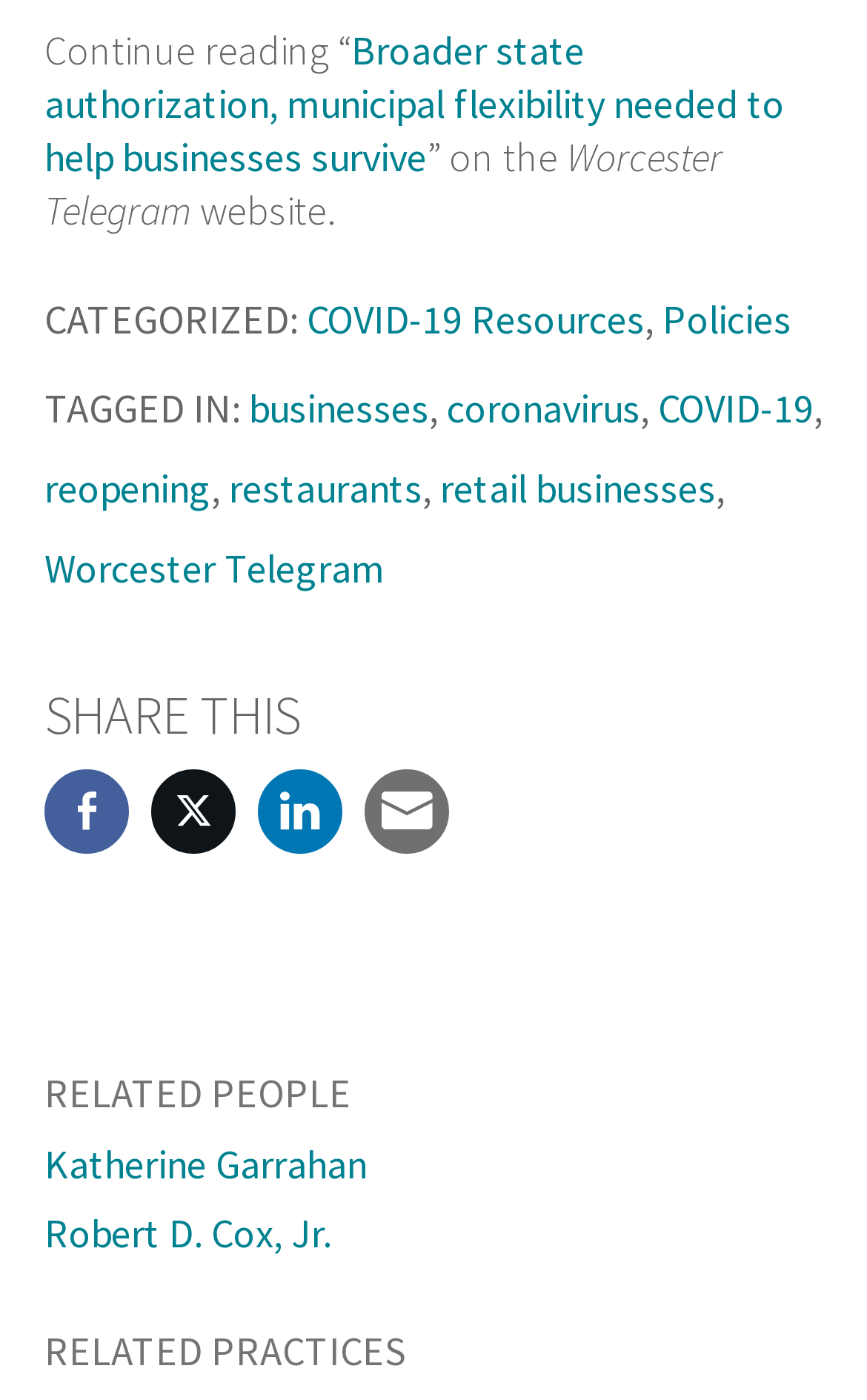Identify the bounding box coordinates for the element that needs to be clicked to fulfill this instruction: "follow on Twitter". Provide the coordinates in the format of four float numbers between 0 and 1: [left, top, right, bottom].

None